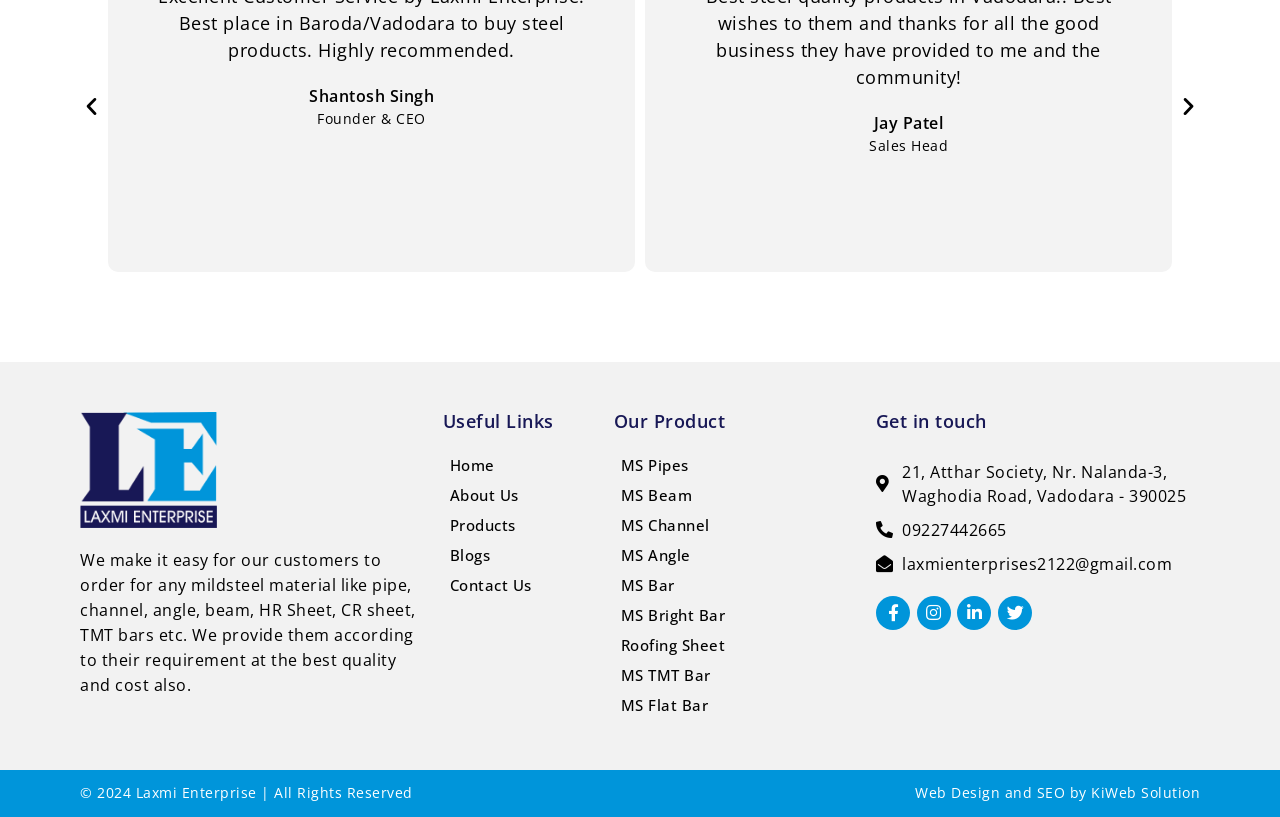Please find the bounding box coordinates of the element that must be clicked to perform the given instruction: "Visit 'Facebook' page". The coordinates should be four float numbers from 0 to 1, i.e., [left, top, right, bottom].

[0.684, 0.729, 0.711, 0.771]